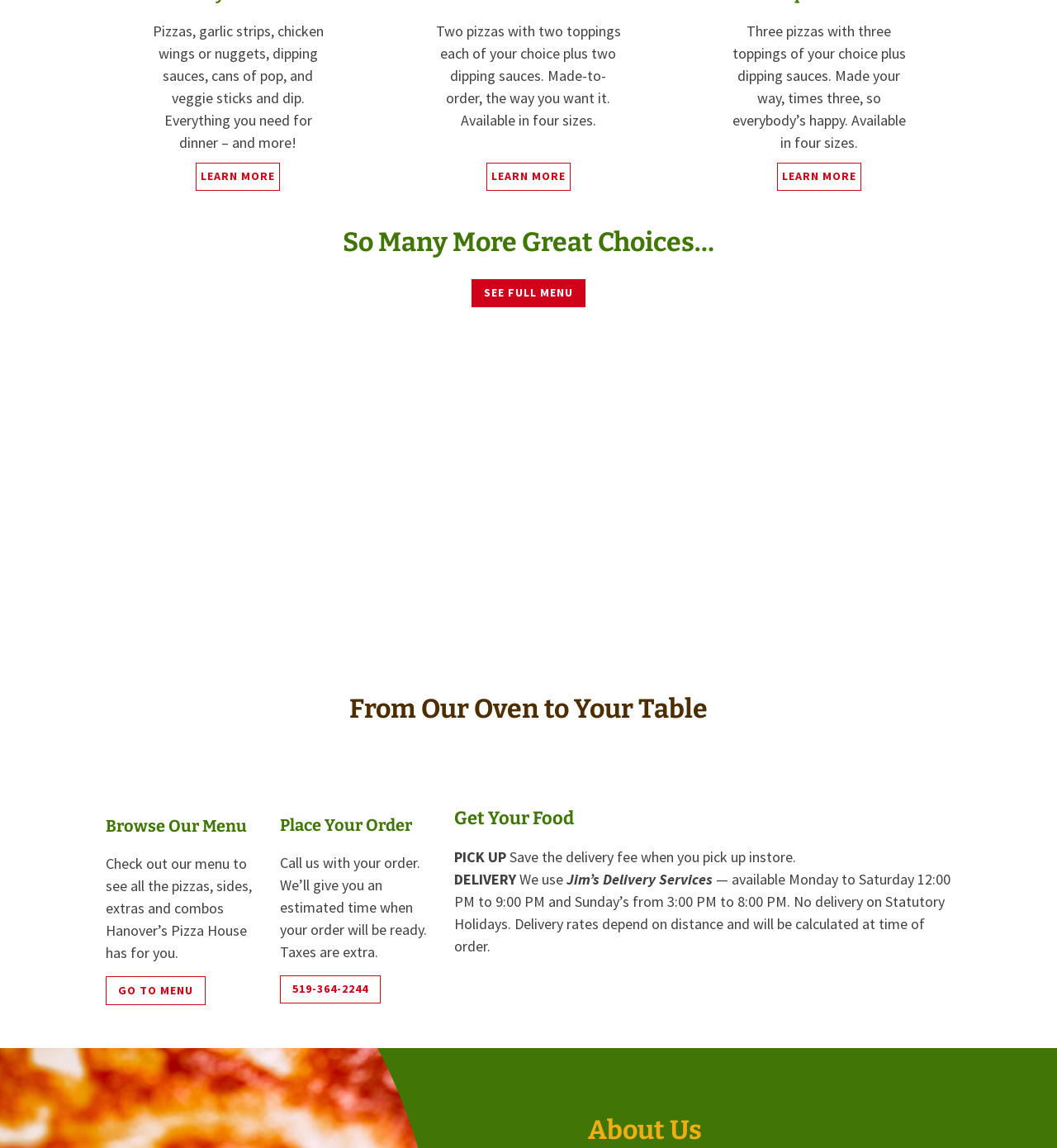Provide a one-word or short-phrase response to the question:
What is the time range for delivery on Sundays?

3:00 PM to 8:00 PM